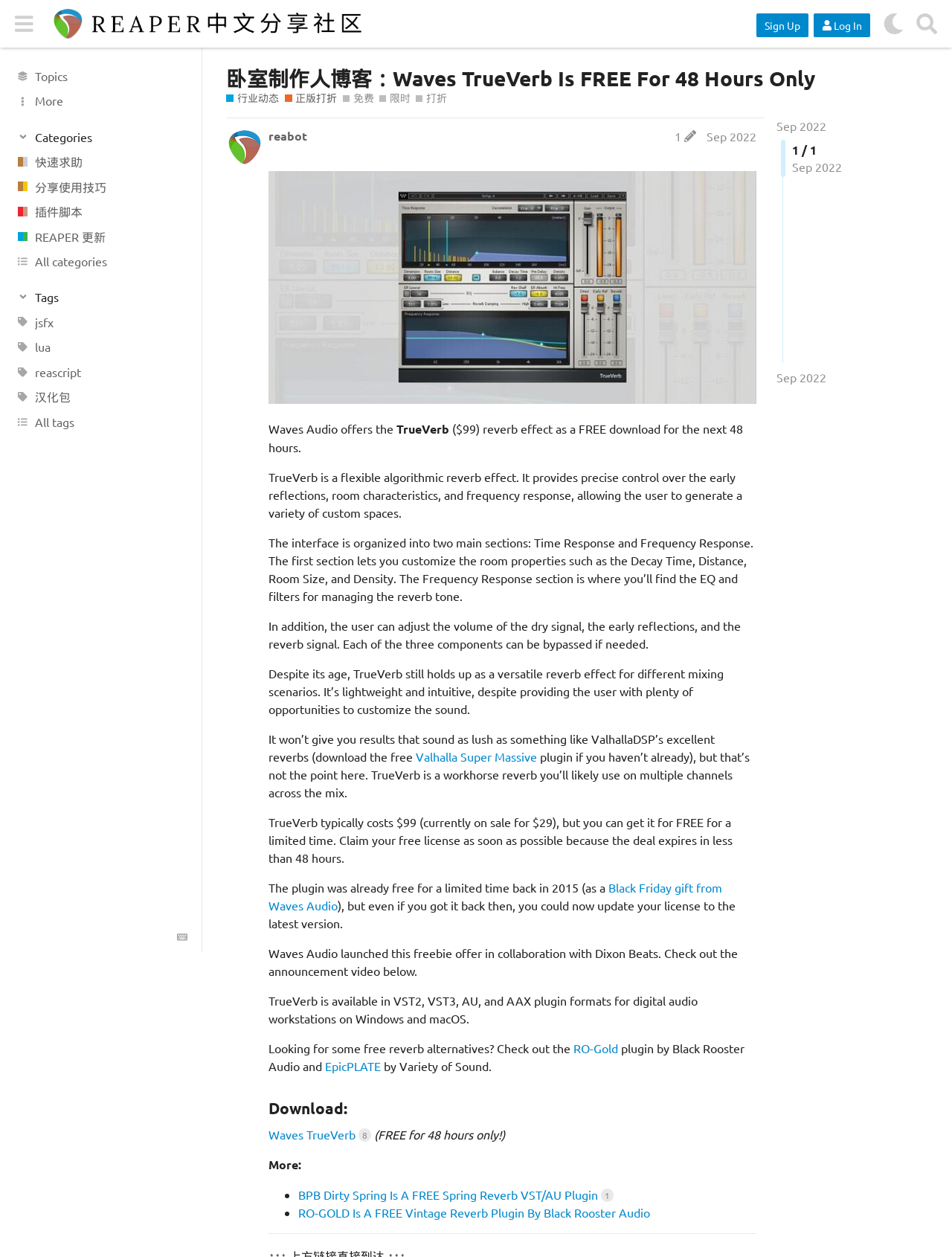Please identify the bounding box coordinates of the area I need to click to accomplish the following instruction: "Click the 'Sign Up' button".

[0.794, 0.01, 0.849, 0.029]